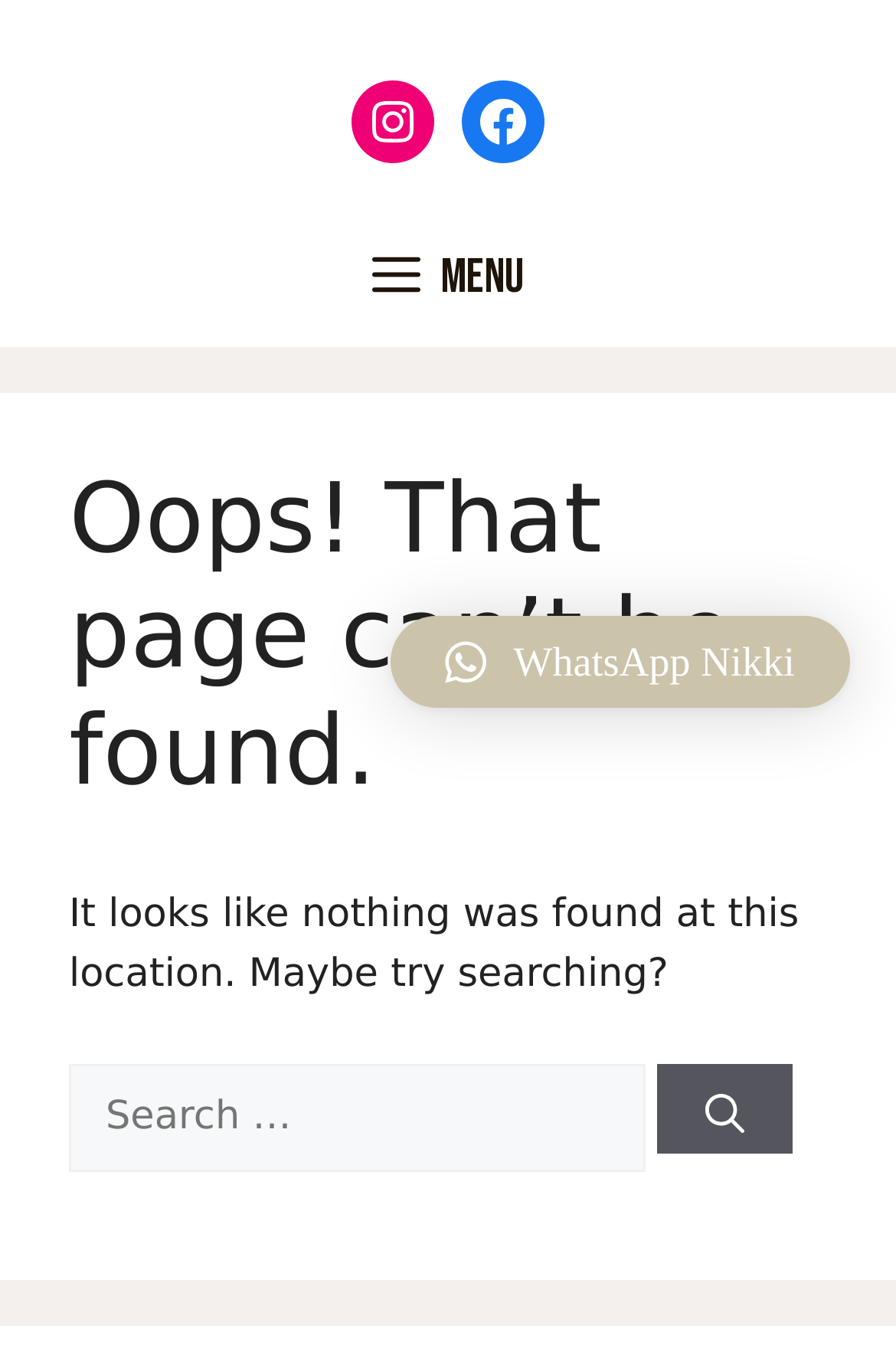Bounding box coordinates are specified in the format (top-left x, top-left y, bottom-right x, bottom-right y). All values are floating point numbers bounded between 0 and 1. Please provide the bounding box coordinate of the region this sentence describes: parent_node: Search for: aria-label="Search"

[0.734, 0.786, 0.886, 0.853]